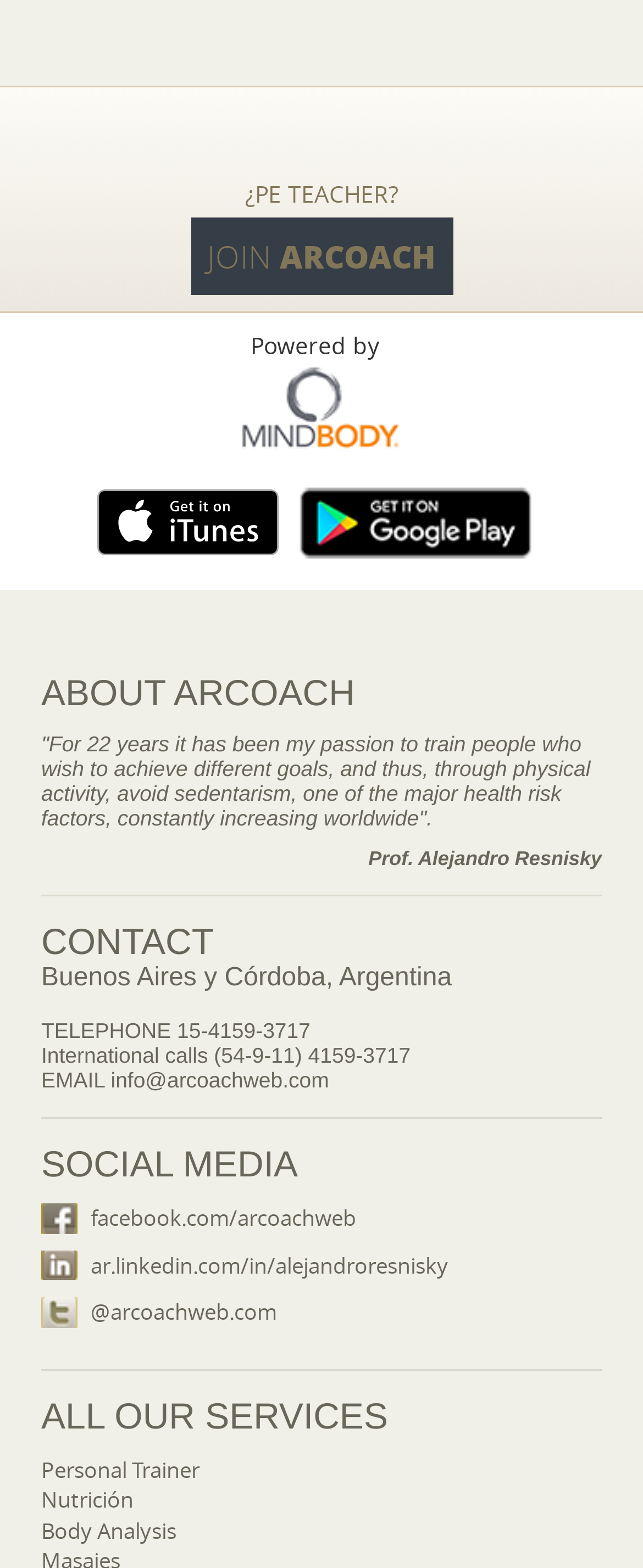Please identify the bounding box coordinates of the element's region that needs to be clicked to fulfill the following instruction: "Discover 'Youth Football Texas'". The bounding box coordinates should consist of four float numbers between 0 and 1, i.e., [left, top, right, bottom].

None